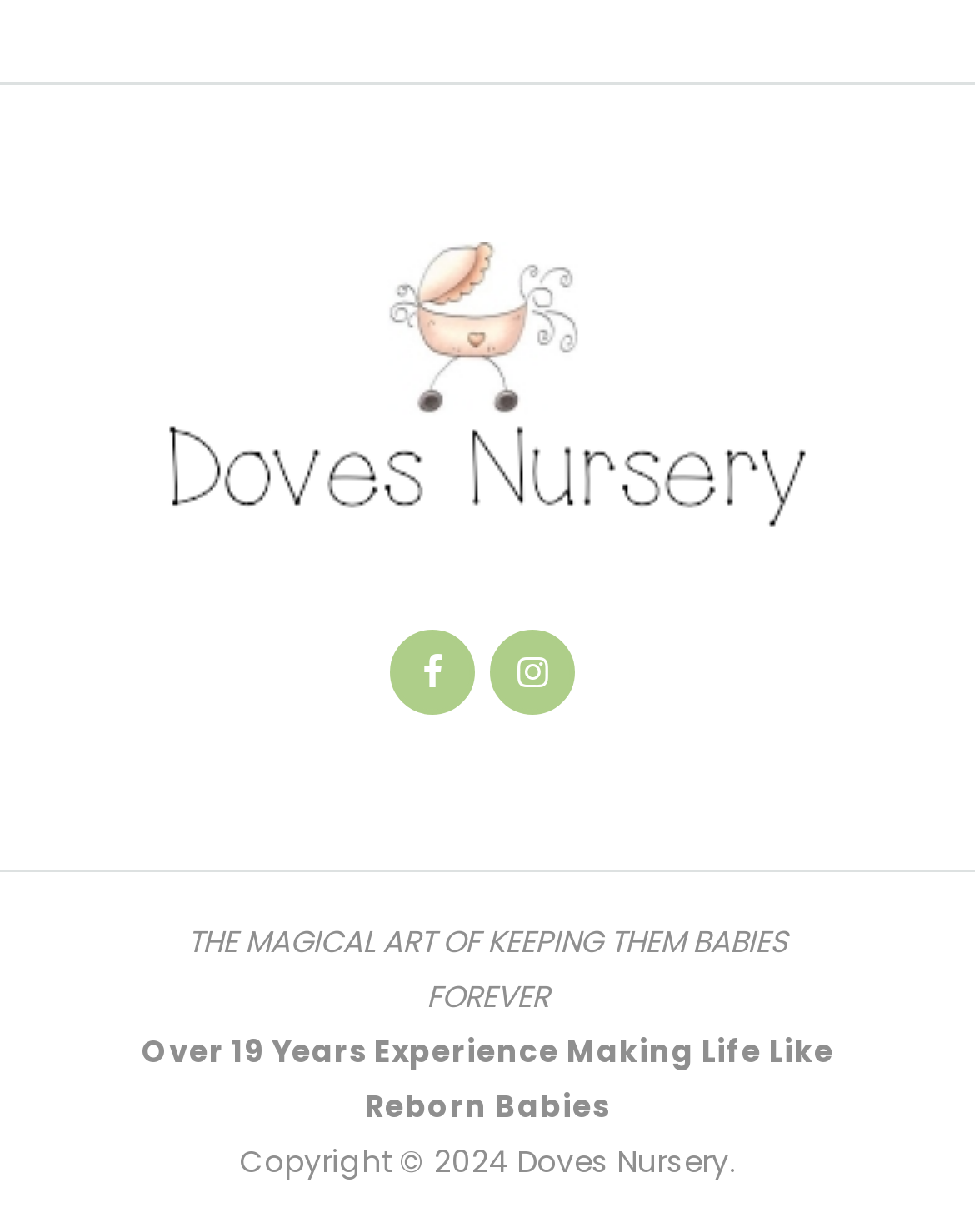Using the provided element description: "alt="Doves_Nursery_reborn_baby_logo"", identify the bounding box coordinates. The coordinates should be four floats between 0 and 1 in the order [left, top, right, bottom].

[0.172, 0.196, 0.828, 0.427]